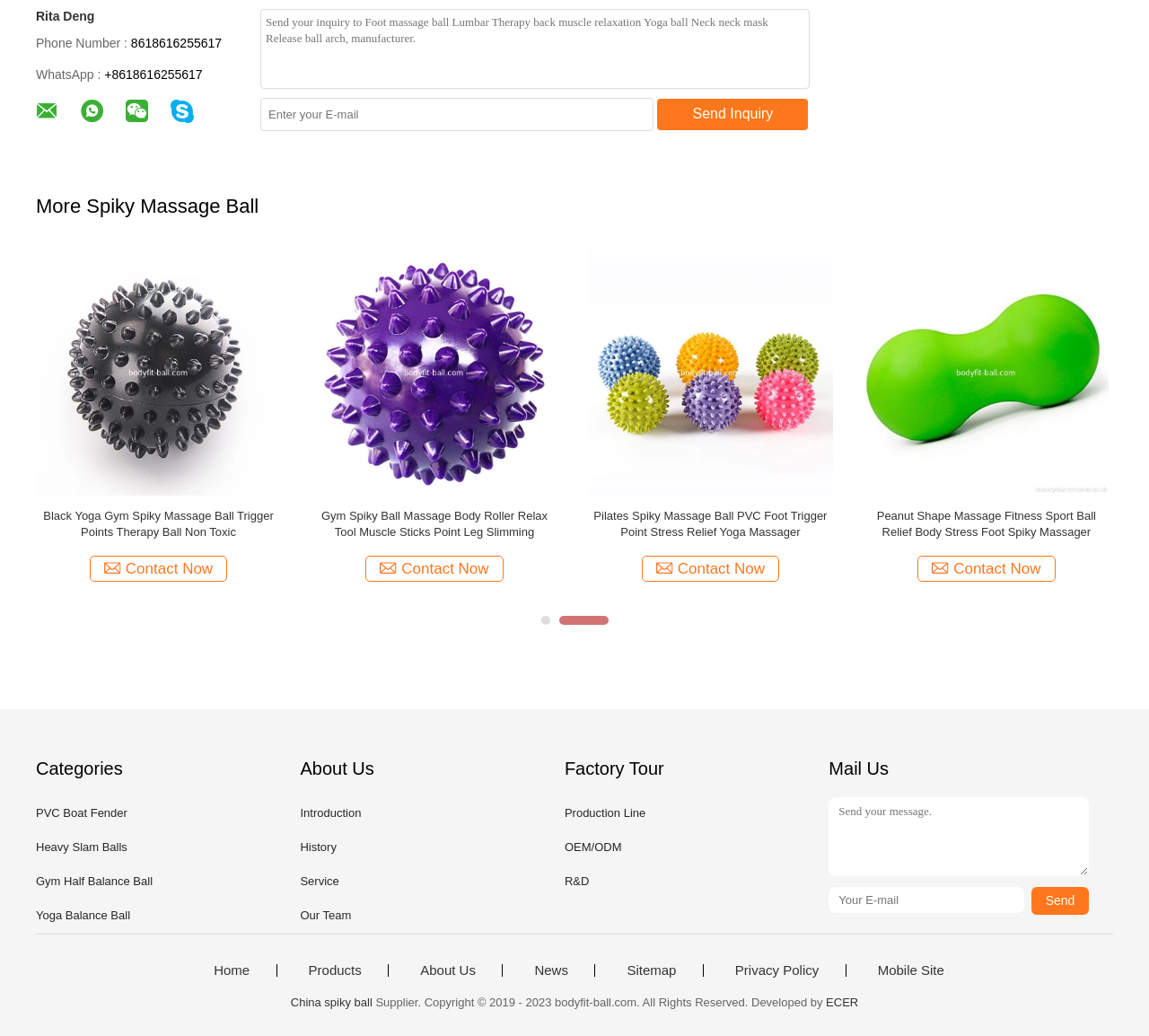What is the phone number of Rita Deng?
Using the visual information, answer the question in a single word or phrase.

8618616255617